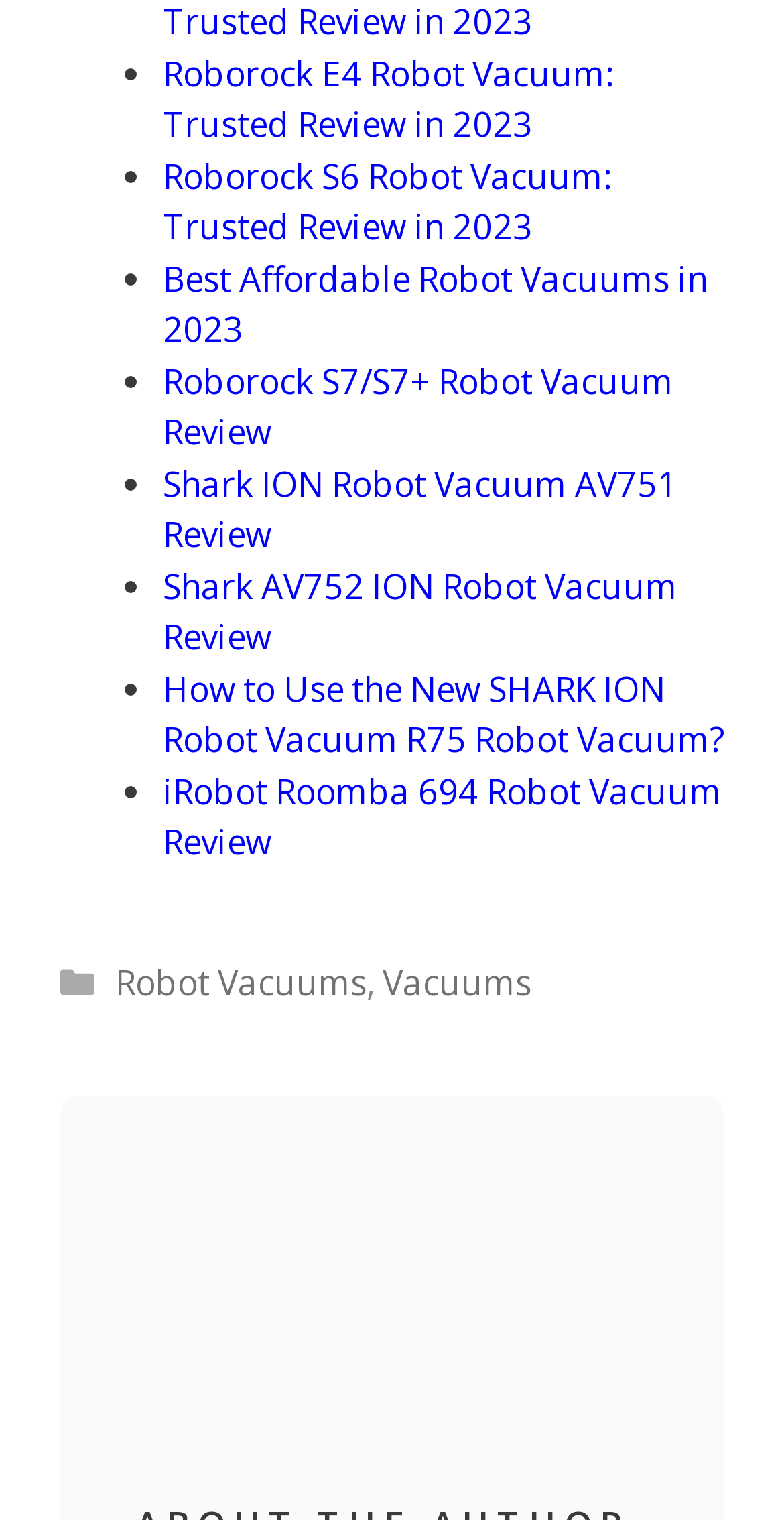Please specify the bounding box coordinates of the clickable region to carry out the following instruction: "Click on the link to read the review of Roborock E4 Robot Vacuum". The coordinates should be four float numbers between 0 and 1, in the format [left, top, right, bottom].

[0.208, 0.033, 0.782, 0.097]